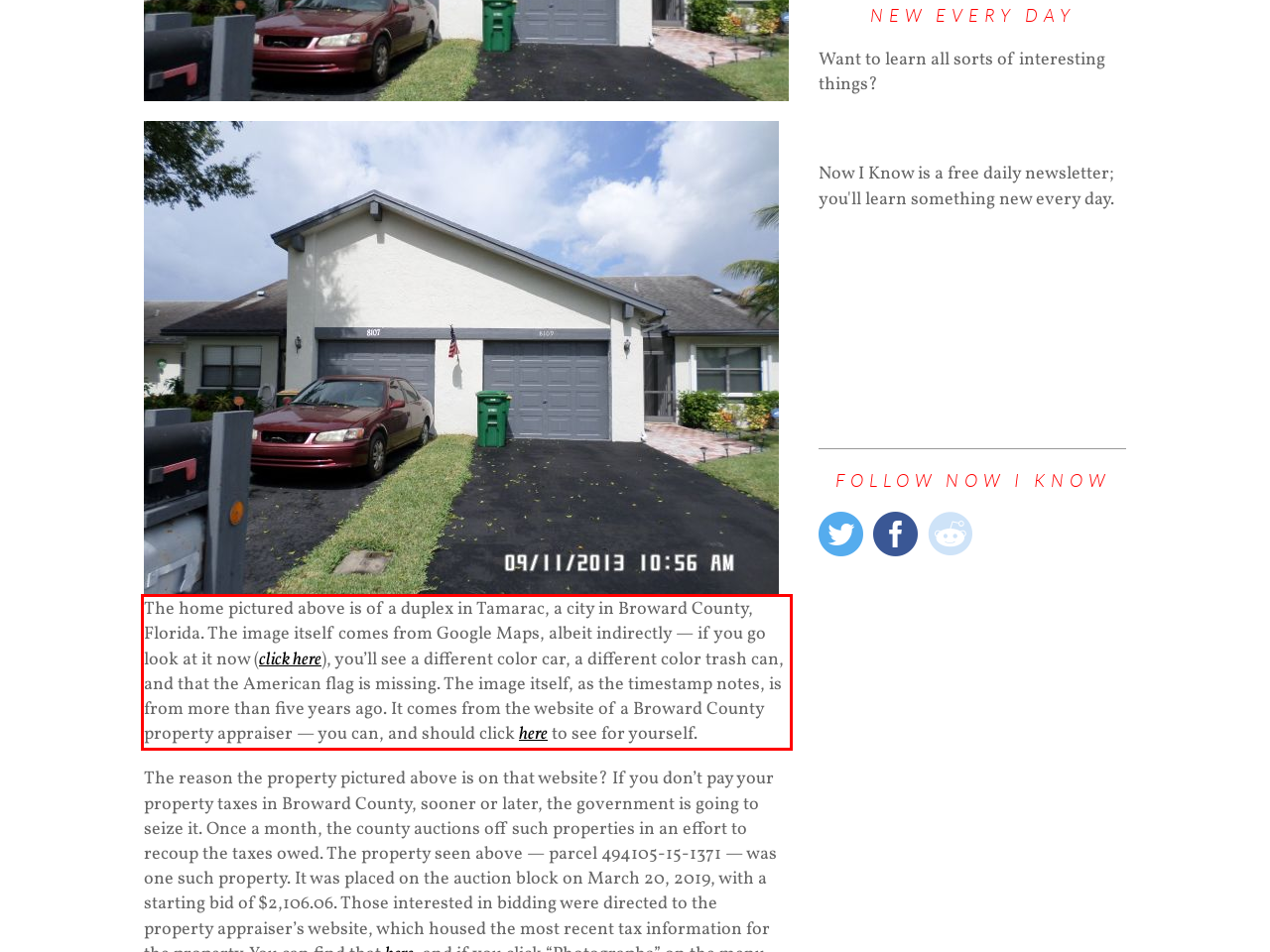Given the screenshot of a webpage, identify the red rectangle bounding box and recognize the text content inside it, generating the extracted text.

The home pictured above is of a duplex in Tamarac, a city in Broward County, Florida. The image itself comes from Google Maps, albeit indirectly — if you go look at it now (click here), you’ll see a different color car, a different color trash can, and that the American flag is missing. The image itself, as the timestamp notes, is from more than five years ago. It comes from the website of a Broward County property appraiser — you can, and should click here to see for yourself.